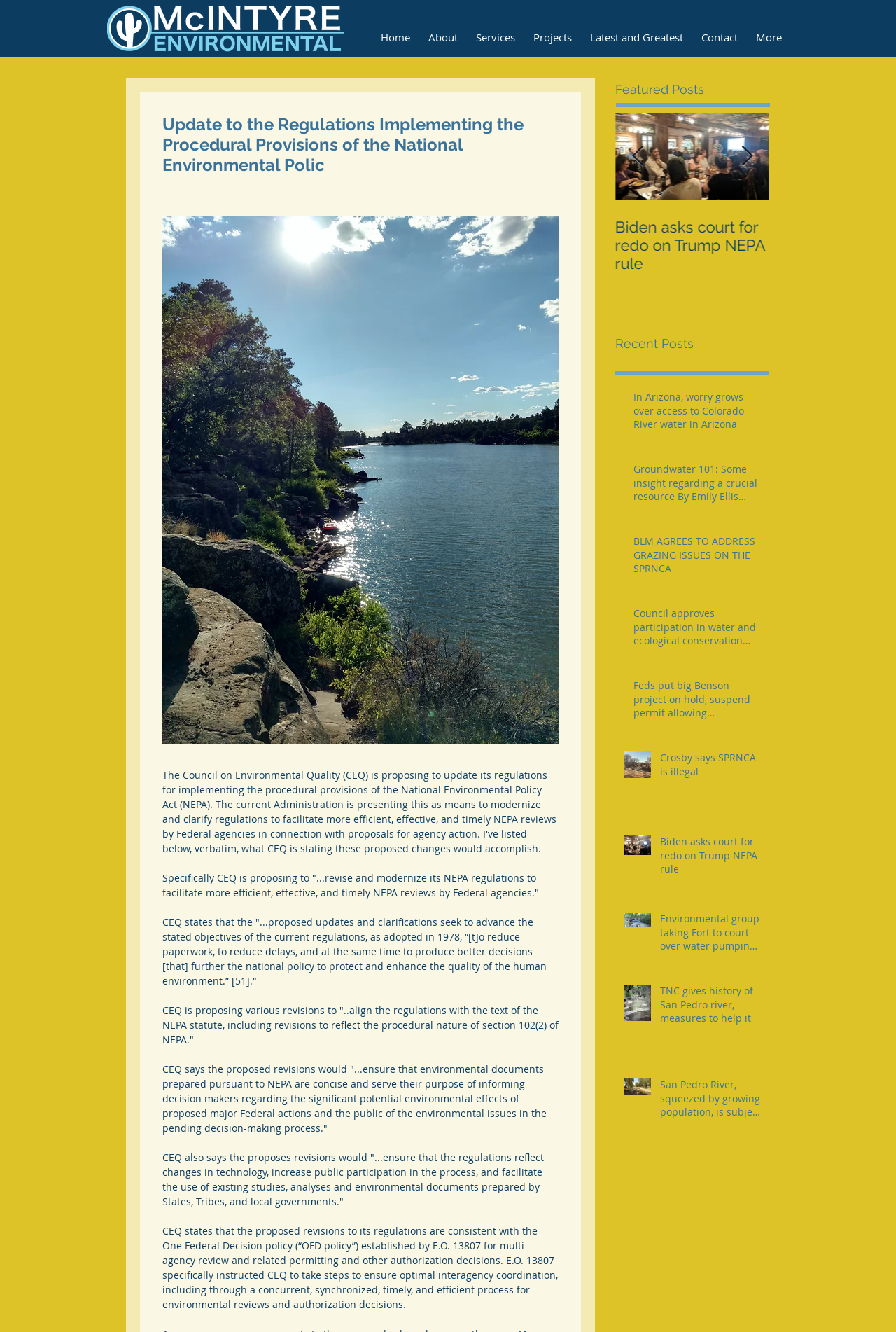Answer the question using only one word or a concise phrase: What is the purpose of the 'Next Item' button?

To navigate to the next post